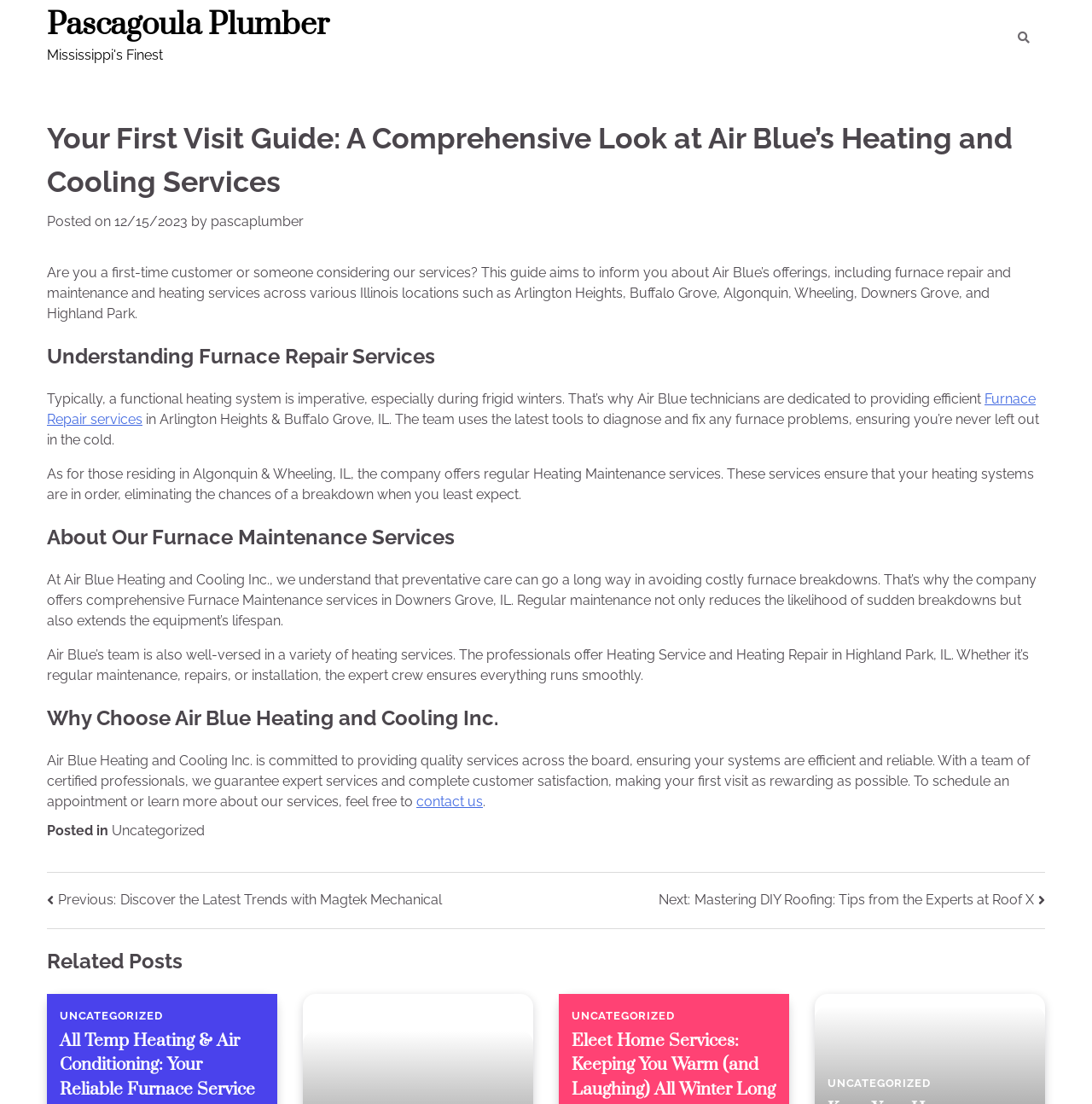Find the bounding box coordinates of the element you need to click on to perform this action: 'Contact us for more information'. The coordinates should be represented by four float values between 0 and 1, in the format [left, top, right, bottom].

[0.381, 0.719, 0.442, 0.733]